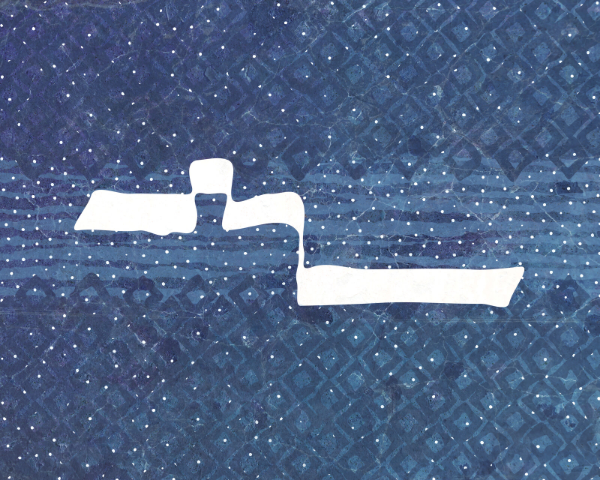Using the information in the image, give a detailed answer to the following question: What is the mood conveyed by the composition?

The caption states that the overall composition 'conveys a contemplative mood', which suggests that the image is meant to evoke a sense of calmness and introspection in the viewer.